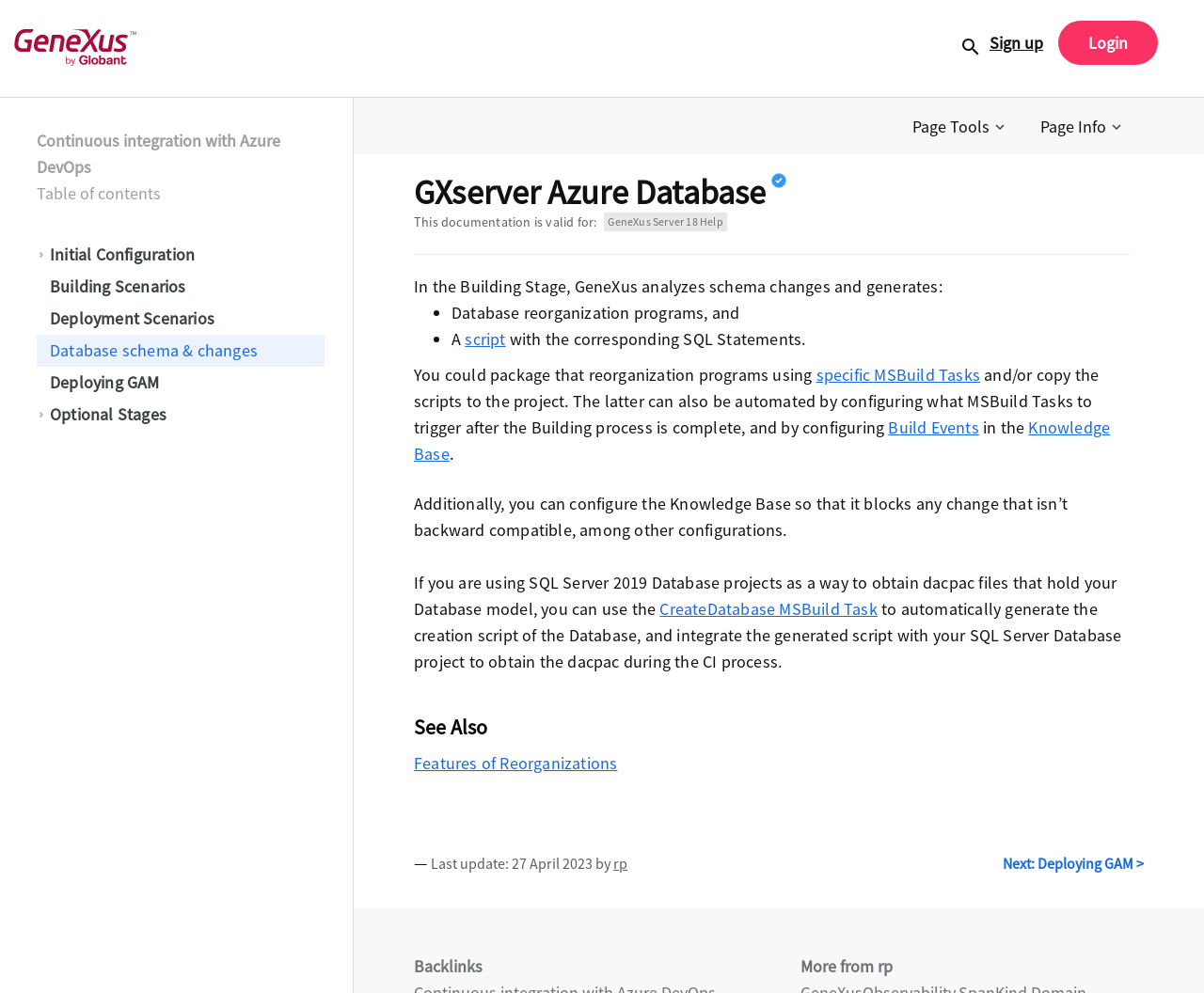Locate the bounding box coordinates of the element to click to perform the following action: 'Expand Initial Configuration'. The coordinates should be given as four float values between 0 and 1, in the form of [left, top, right, bottom].

[0.03, 0.241, 0.27, 0.273]